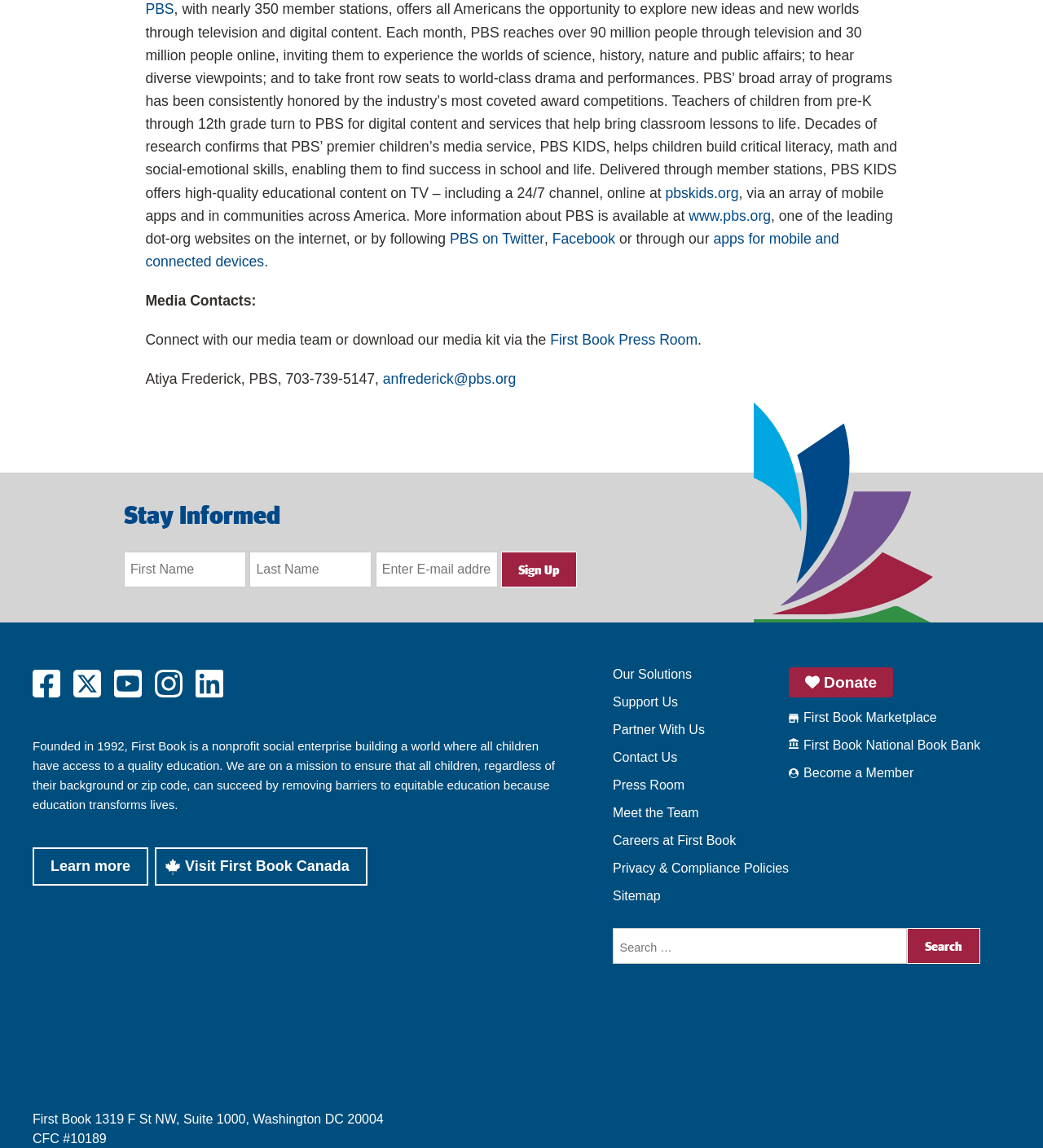Please identify the bounding box coordinates of the element I need to click to follow this instruction: "Visit PBS website".

[0.66, 0.181, 0.739, 0.195]